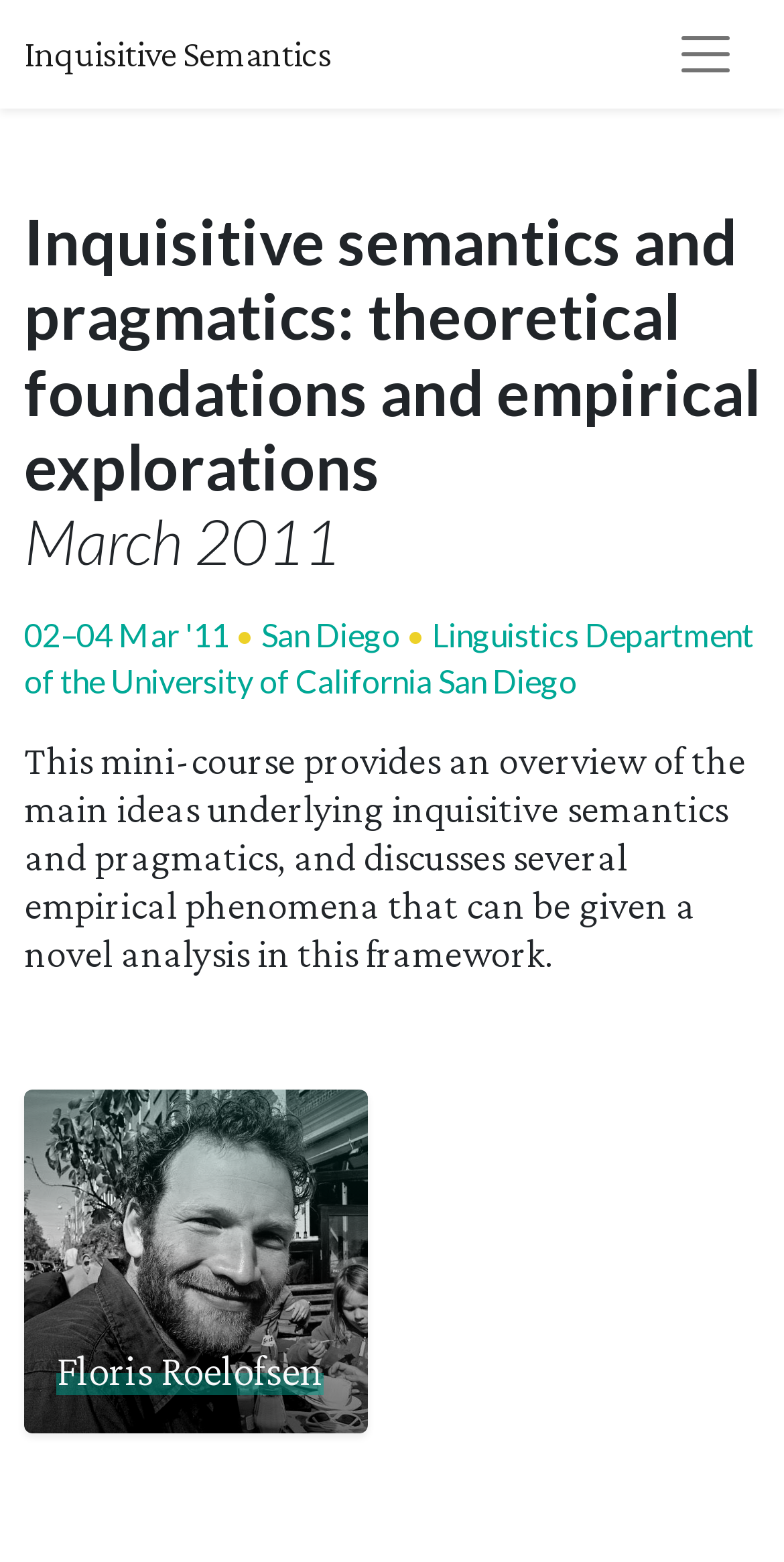Generate an in-depth caption that captures all aspects of the webpage.

The webpage is about inquisitive semantics and pragmatics, with a focus on theoretical foundations and empirical explorations. At the top left, there is a link to "Inquisitive Semantics". Next to it, on the top right, is a button to toggle navigation. 

Below the top section, there is a header that spans the entire width of the page. Within this header, the title "Inquisitive semantics and pragmatics: theoretical foundations and empirical explorations March 2011" is prominently displayed. Below the title, there is a date range specified, with the day "02" and a location "San Diego" mentioned. 

On the same line as the date range, there is a link to the "Linguistics Department of the University of California San Diego". Below this line, there is a paragraph of text that describes the content of the webpage, stating that it provides an overview of inquisitive semantics and pragmatics, and discusses several empirical phenomena.

To the right of this paragraph, there is an image that takes up about half of the page's width. Below the image, there is a heading with the name "Floris Roelofsen", which is also a link.